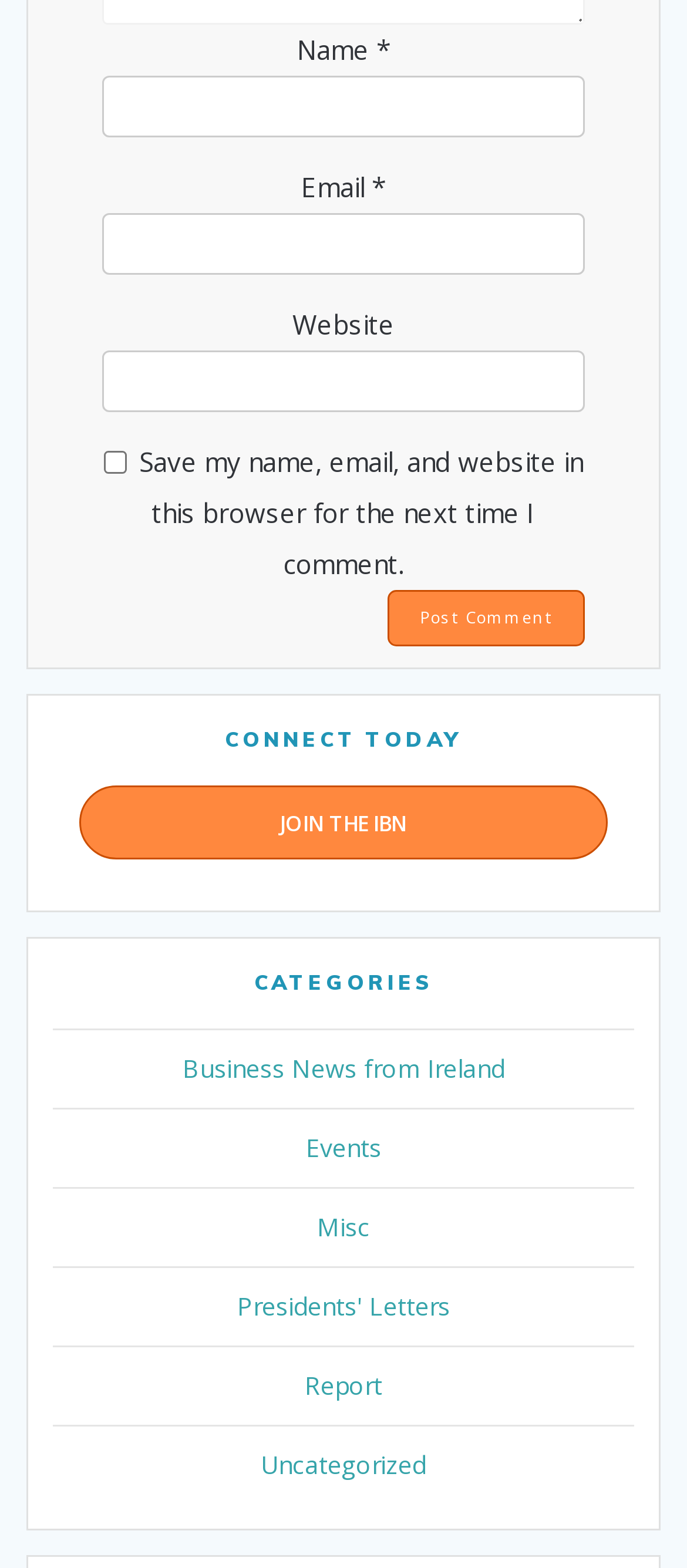Find the bounding box coordinates of the clickable area required to complete the following action: "Check the save my name checkbox".

[0.151, 0.327, 0.185, 0.341]